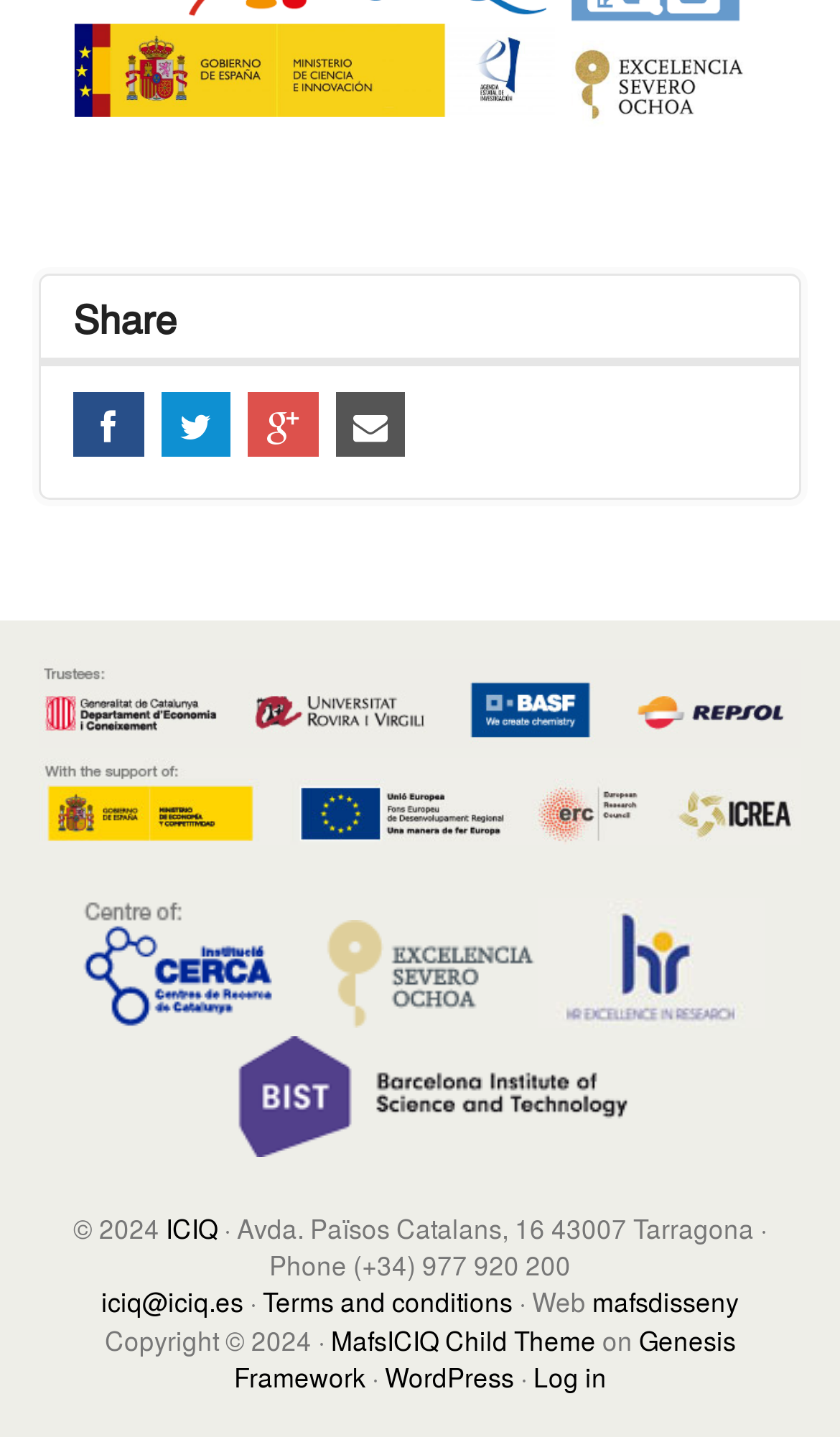Determine the bounding box coordinates of the clickable element to achieve the following action: 'Click the Home button'. Provide the coordinates as four float values between 0 and 1, formatted as [left, top, right, bottom].

None